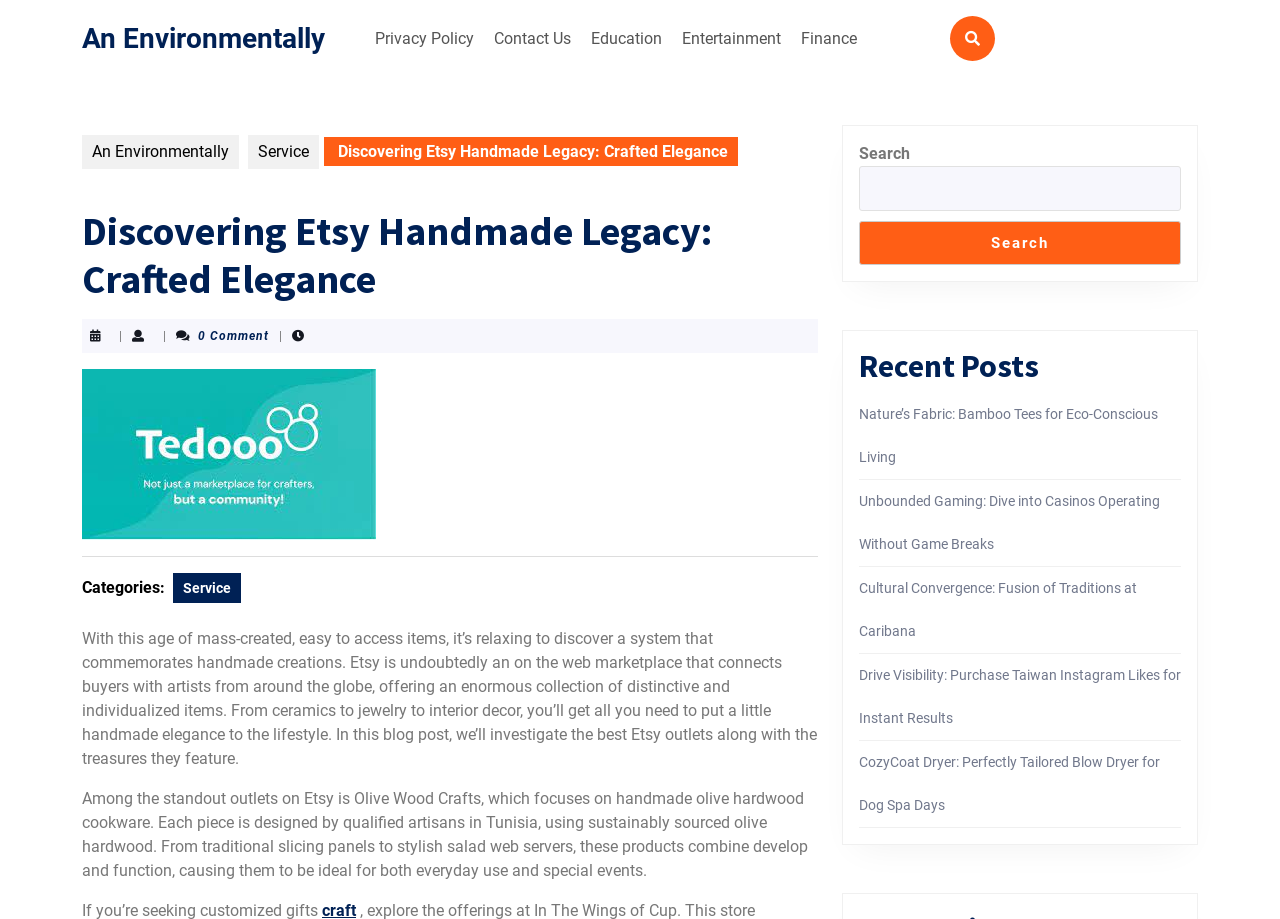Please identify the bounding box coordinates of the clickable area that will fulfill the following instruction: "Check recent posts". The coordinates should be in the format of four float numbers between 0 and 1, i.e., [left, top, right, bottom].

[0.671, 0.378, 0.923, 0.419]